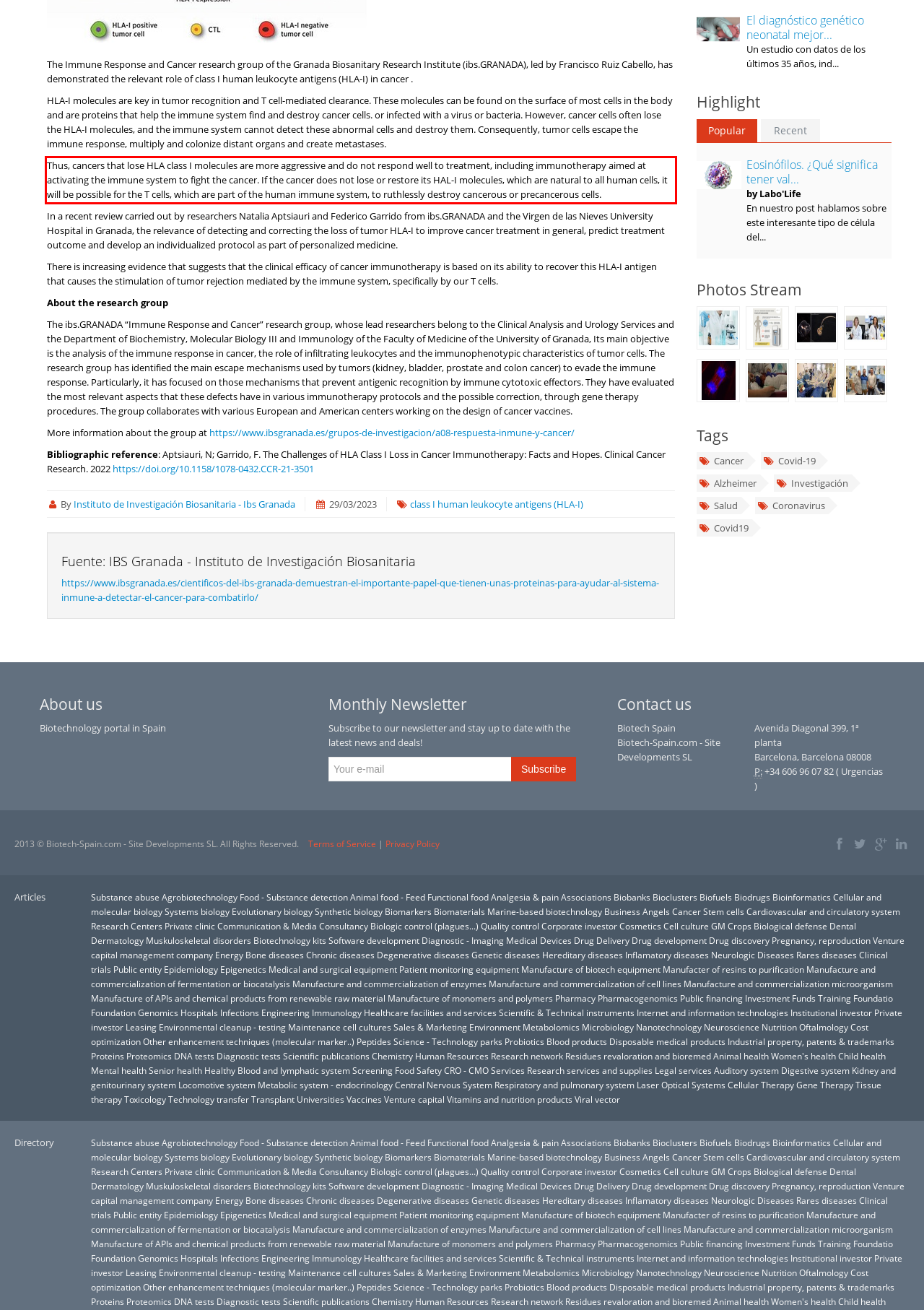Please identify and extract the text content from the UI element encased in a red bounding box on the provided webpage screenshot.

Thus, cancers that lose HLA class I molecules are more aggressive and do not respond well to treatment, including immunotherapy aimed at activating the immune system to fight the cancer. If the cancer does not lose or restore its HAL-I molecules, which are natural to all human cells, it will be possible for the T cells, which are part of the human immune system, to ruthlessly destroy cancerous or precancerous cells.